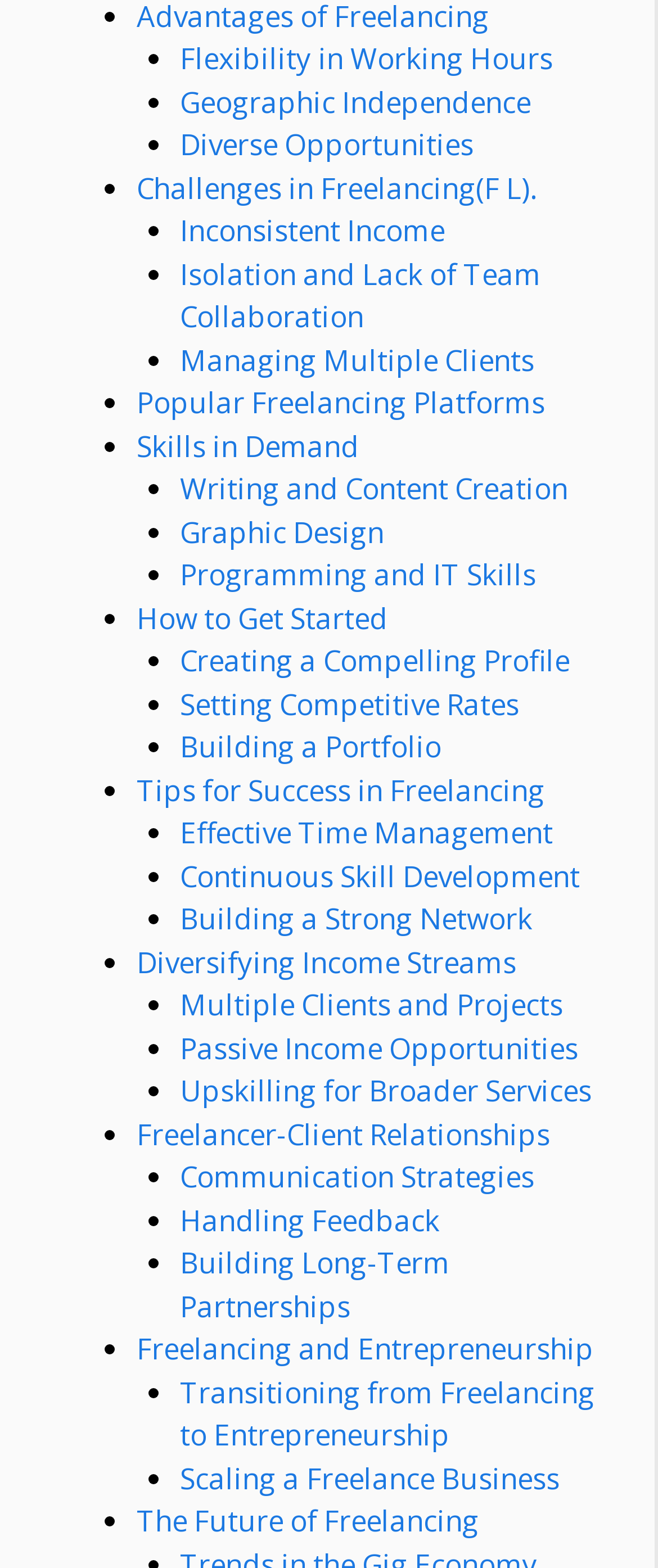Respond to the question below with a single word or phrase:
What is flexibility in working hours?

Flexibility in Working Hours